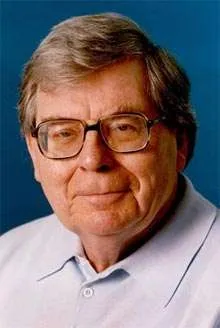What is the color of the background?
Look at the image and provide a detailed response to the question.

The caption specifically describes the background of the photograph as a soft blue, which contrasts nicely with Sir Edward's light complexion and greying hair.